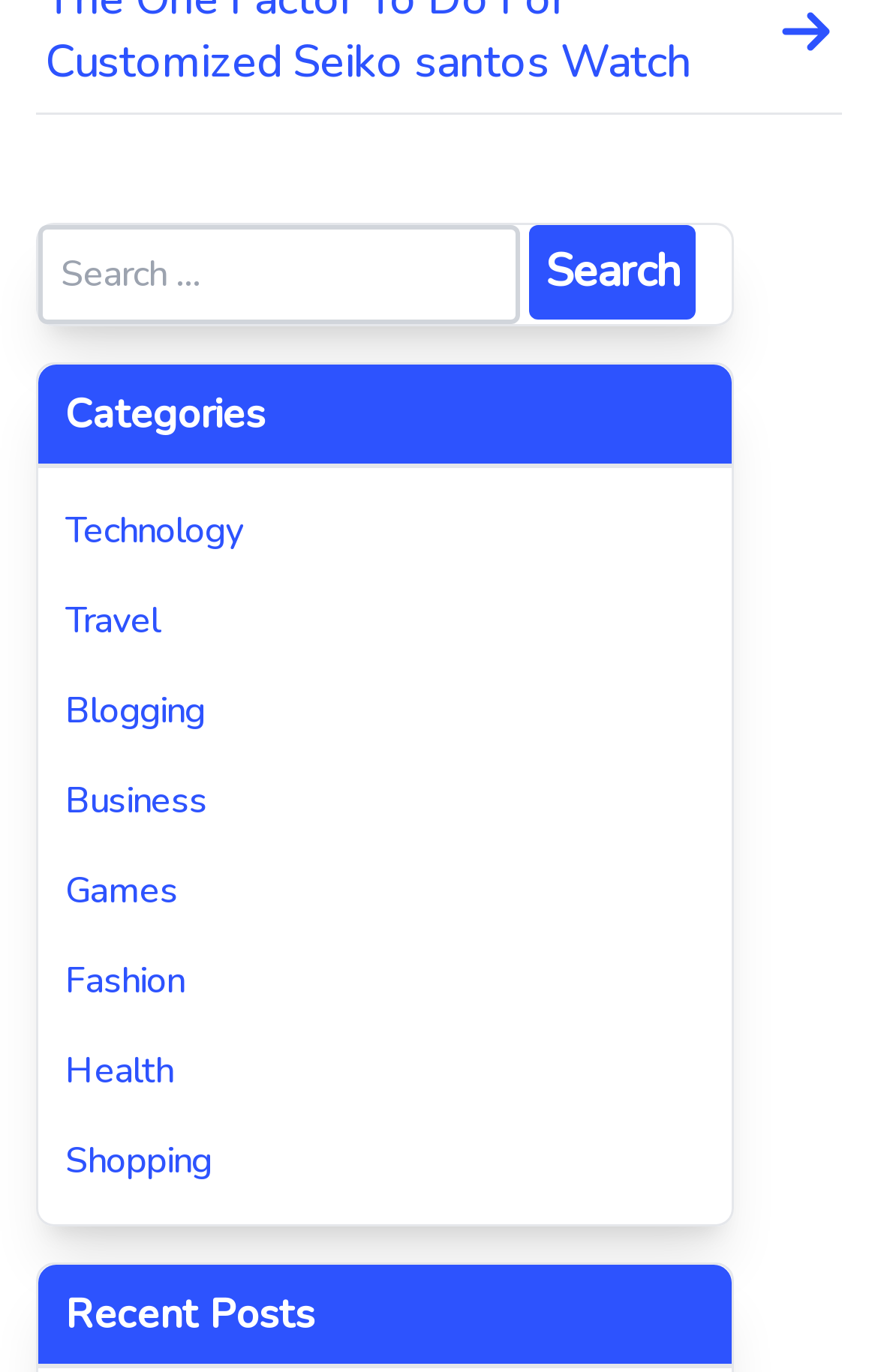Locate the bounding box coordinates of the clickable element to fulfill the following instruction: "View recent posts". Provide the coordinates as four float numbers between 0 and 1 in the format [left, top, right, bottom].

[0.044, 0.922, 0.833, 0.997]